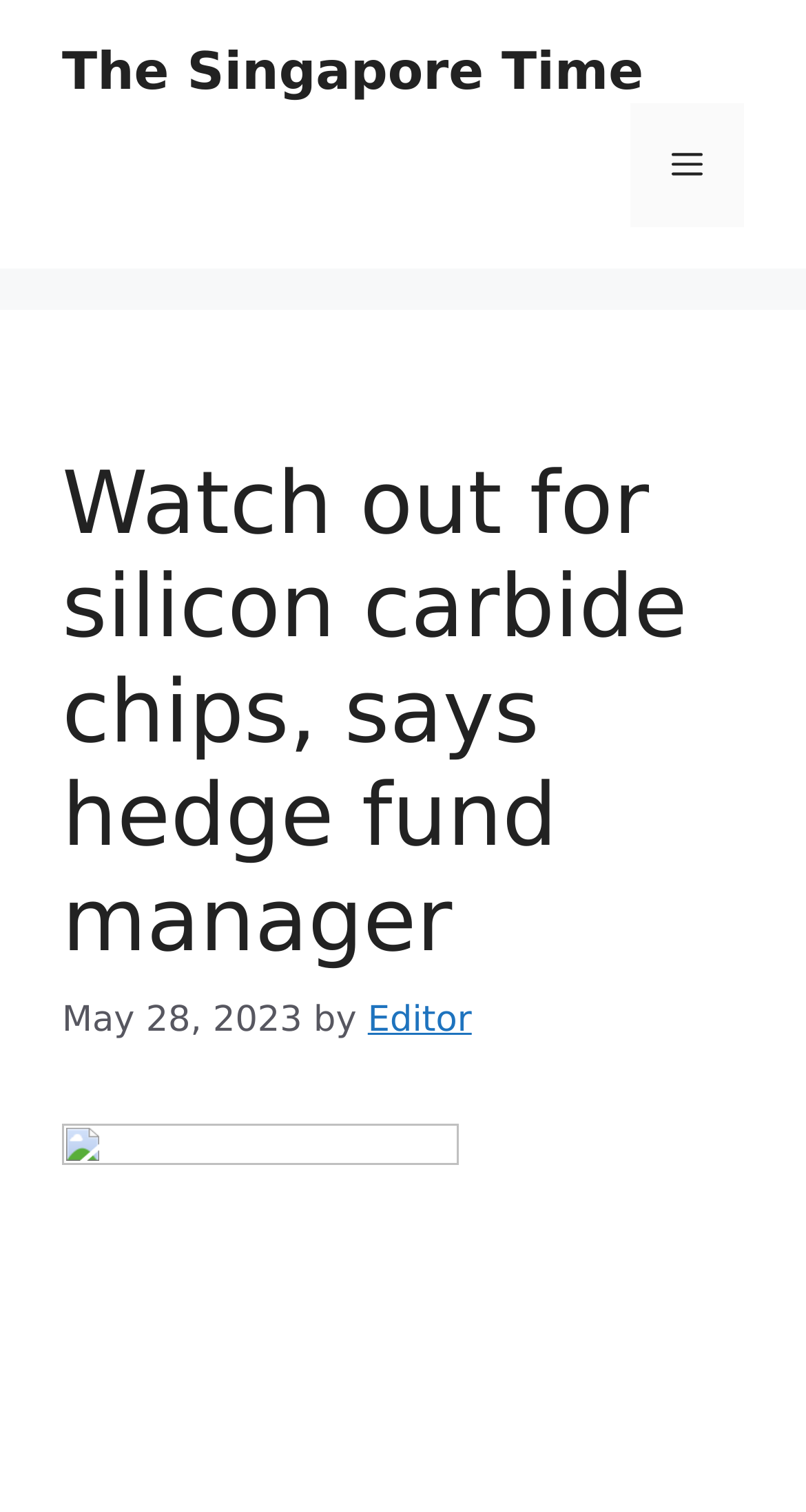Ascertain the bounding box coordinates for the UI element detailed here: "Editor". The coordinates should be provided as [left, top, right, bottom] with each value being a float between 0 and 1.

[0.456, 0.662, 0.585, 0.689]